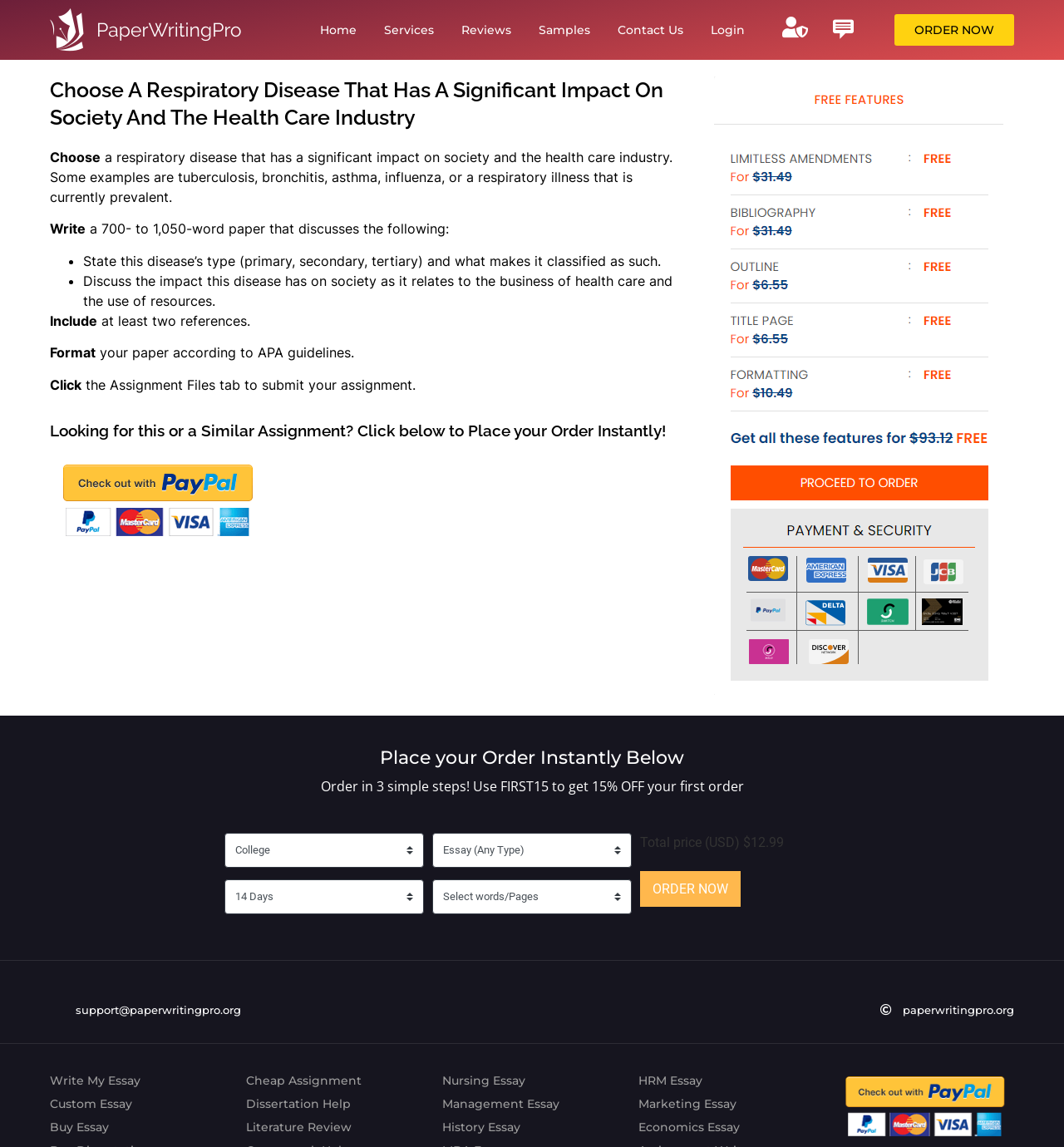Extract the heading text from the webpage.

Choose A Respiratory Disease That Has A Significant Impact On Society And The Health Care Industry